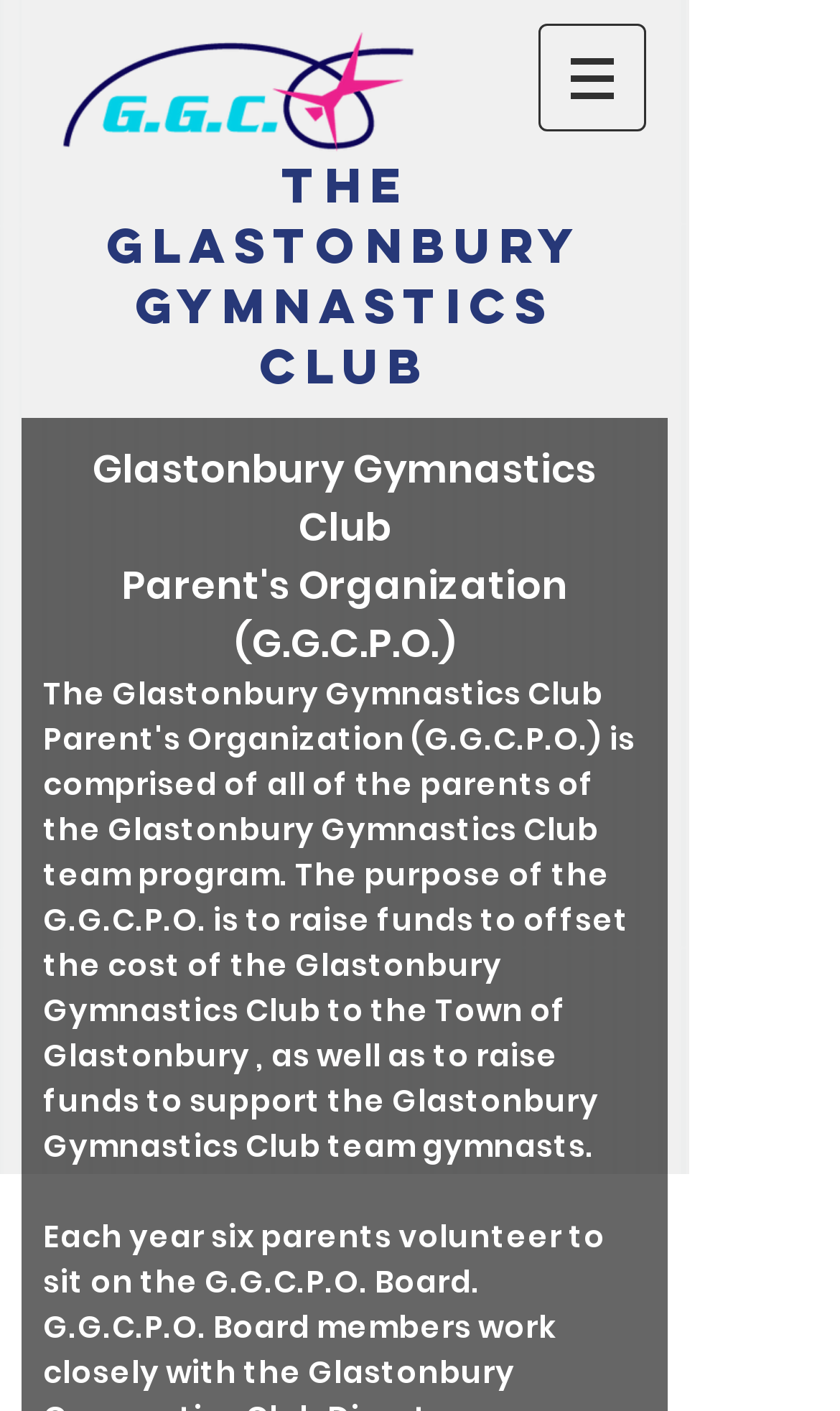Respond with a single word or phrase to the following question:
What is the name of the gymnastics club?

Glastonbury Gymnastics Club